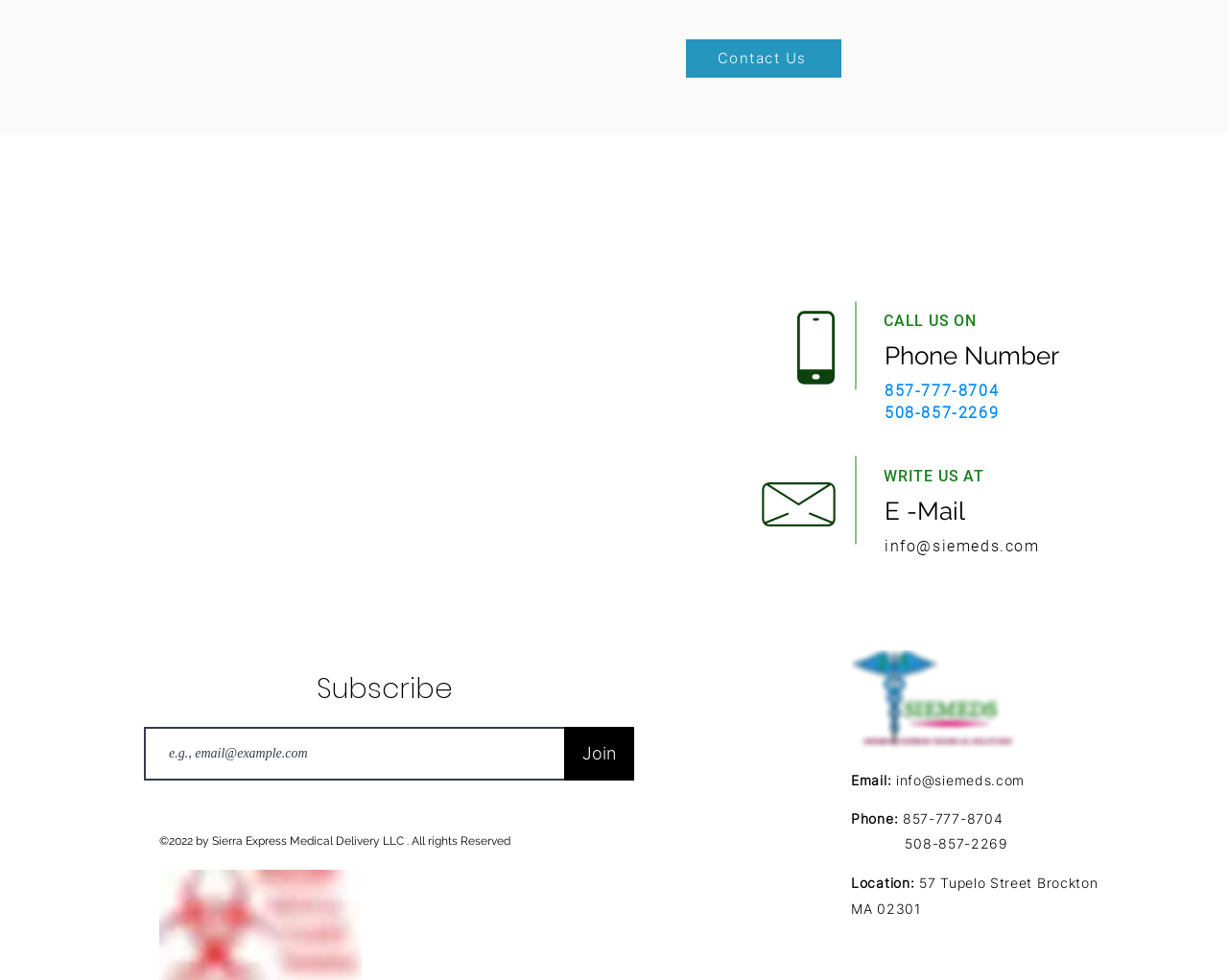What is the purpose of the company?
From the image, respond using a single word or phrase.

Covid PCR Test Kit Collection / Delivery